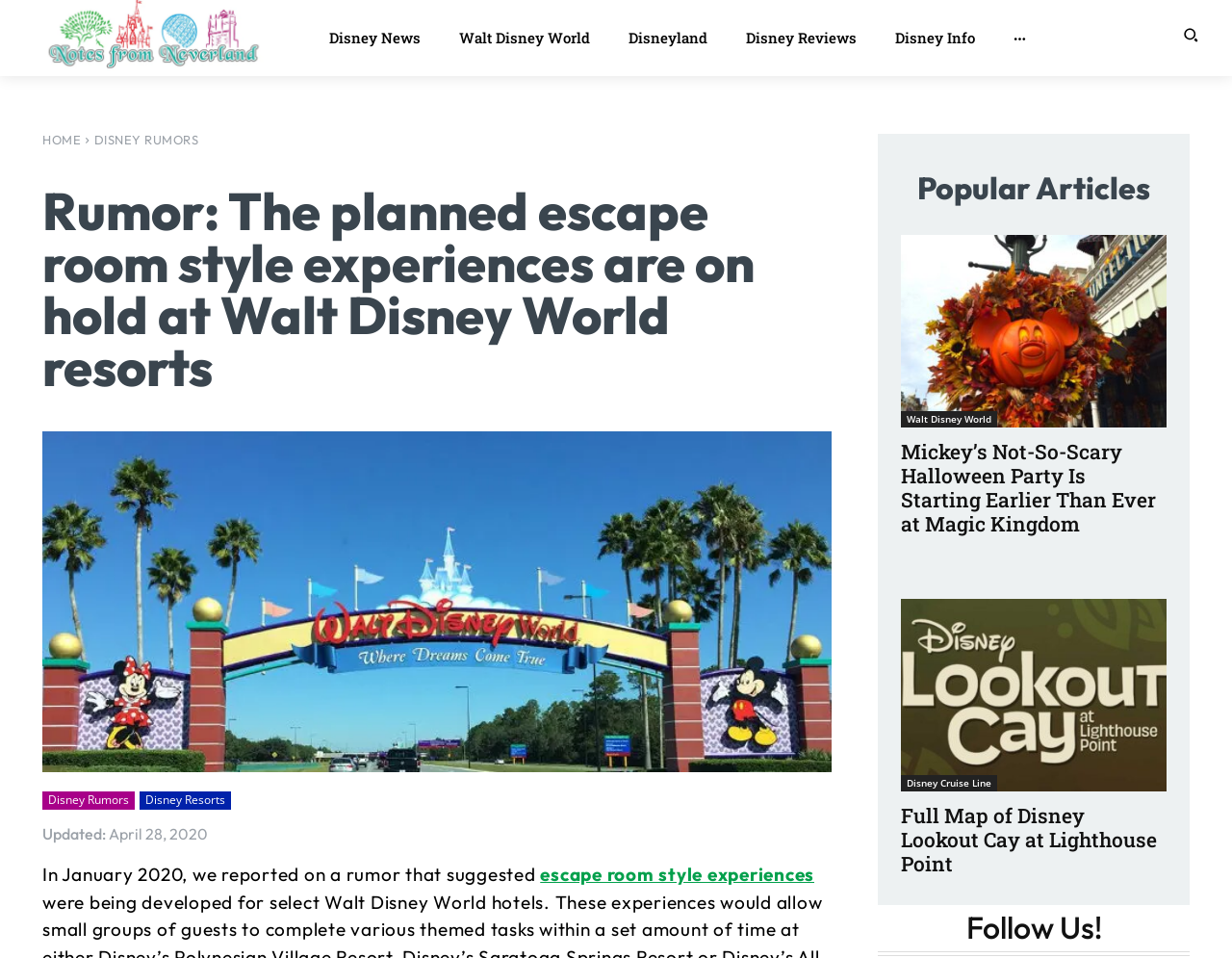Please identify the bounding box coordinates of the element on the webpage that should be clicked to follow this instruction: "Click on Disney News". The bounding box coordinates should be given as four float numbers between 0 and 1, formatted as [left, top, right, bottom].

[0.259, 0.017, 0.349, 0.062]